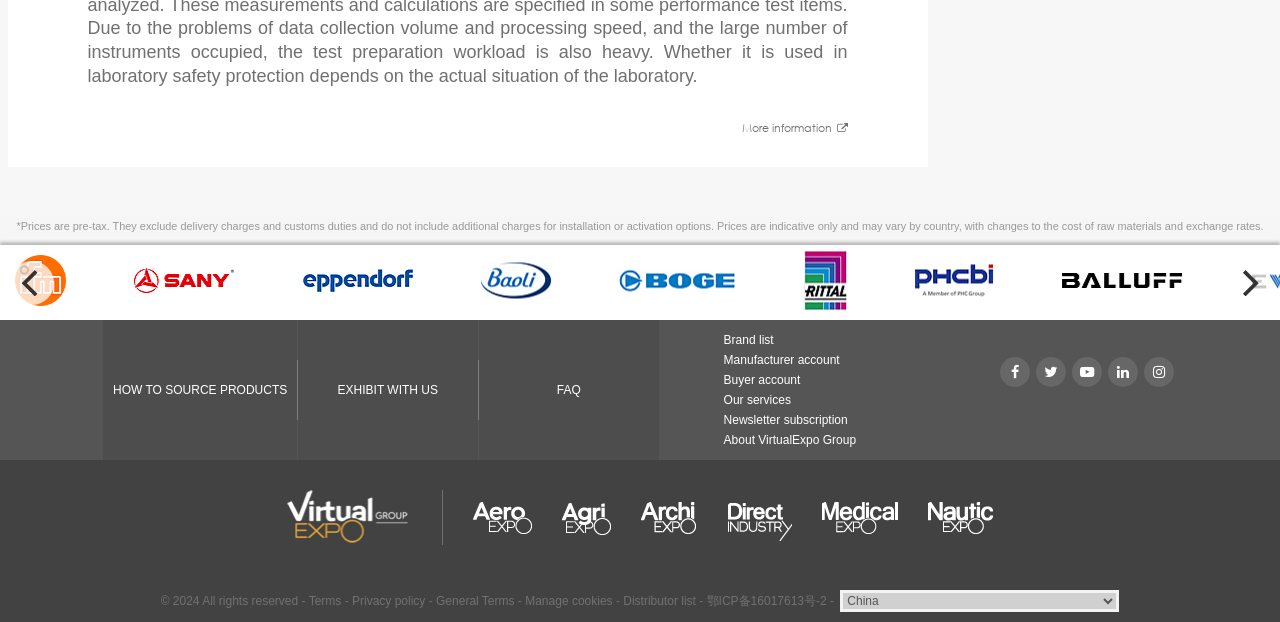Use the information in the screenshot to answer the question comprehensively: What is the purpose of the 'previous' and 'next' buttons?

The 'previous' and 'next' buttons are likely used for navigation between pages of a list or catalog, allowing users to move back and forth between pages to view more content.